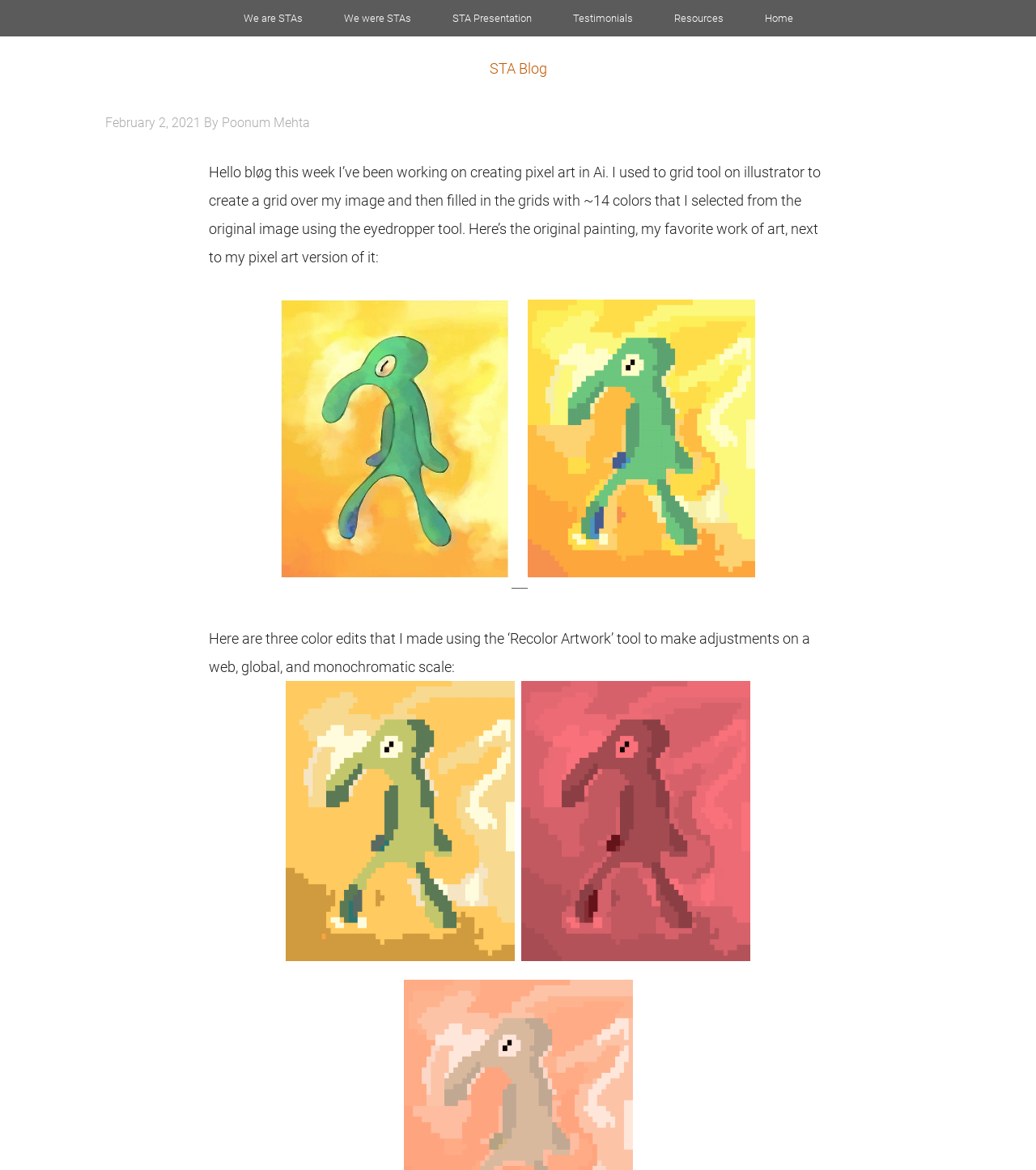Please identify the bounding box coordinates of the area that needs to be clicked to fulfill the following instruction: "visit the STA Blog."

[0.055, 0.048, 0.945, 0.069]